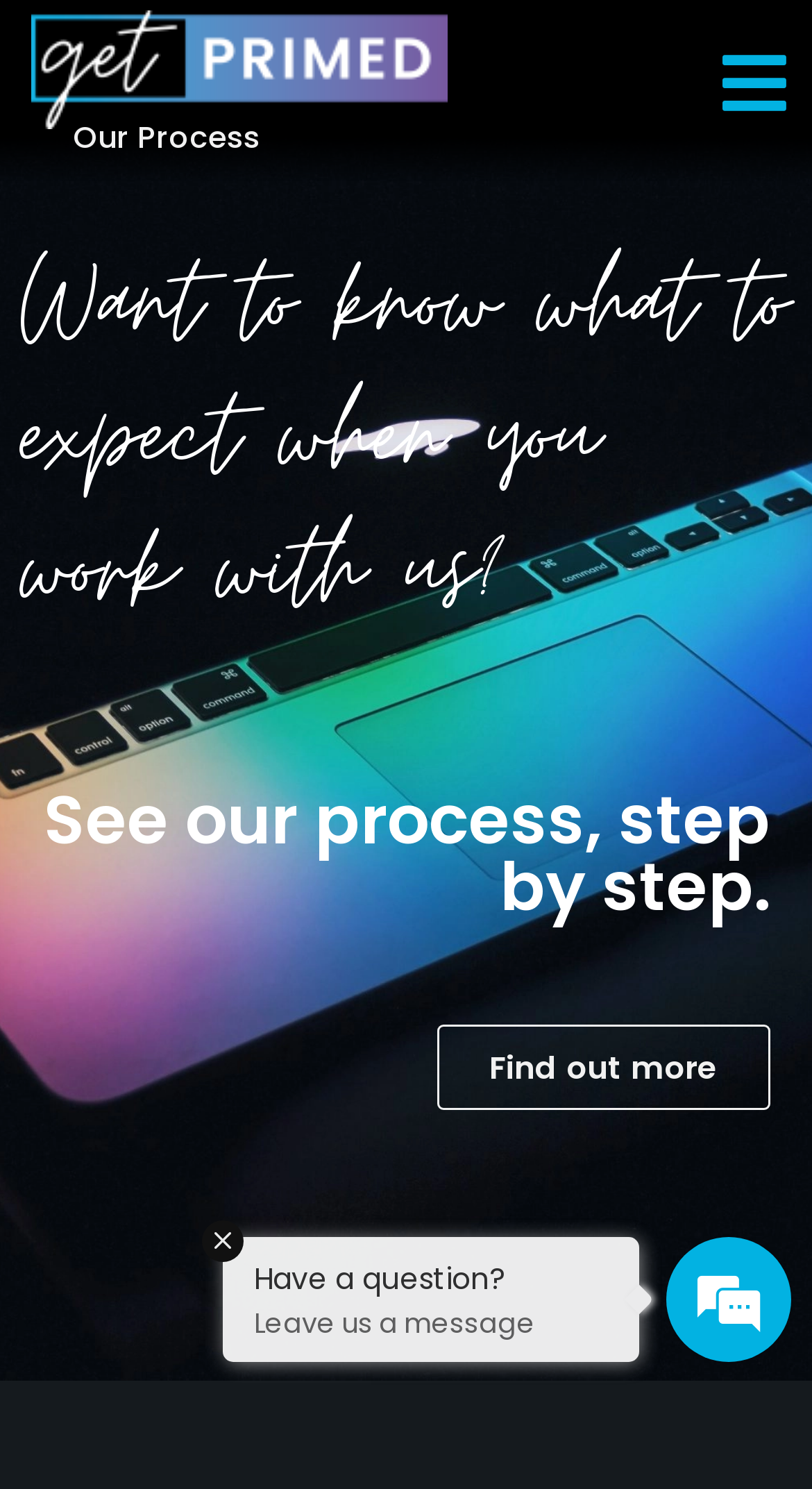What is the purpose of the 'Find out more' link?
Offer a detailed and exhaustive answer to the question.

The 'Find out more' link is placed below the text 'See our process, step by step.' which suggests that the link is intended to provide more information about the process, allowing users to learn more about it.